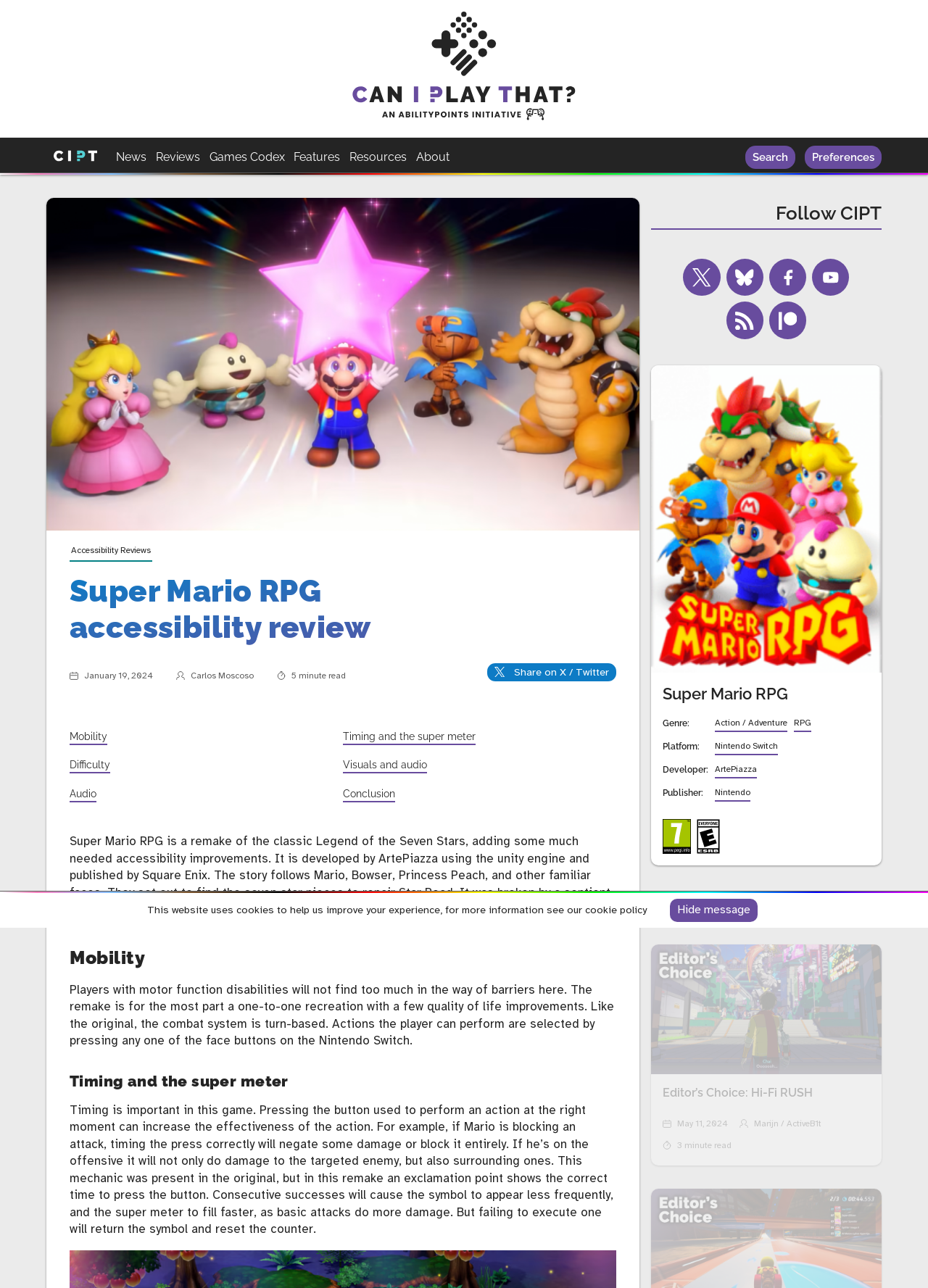Given the element description, predict the bounding box coordinates in the format (top-left x, top-left y, bottom-right x, bottom-right y), using floating point numbers between 0 and 1: Action / Adventure

[0.77, 0.555, 0.848, 0.569]